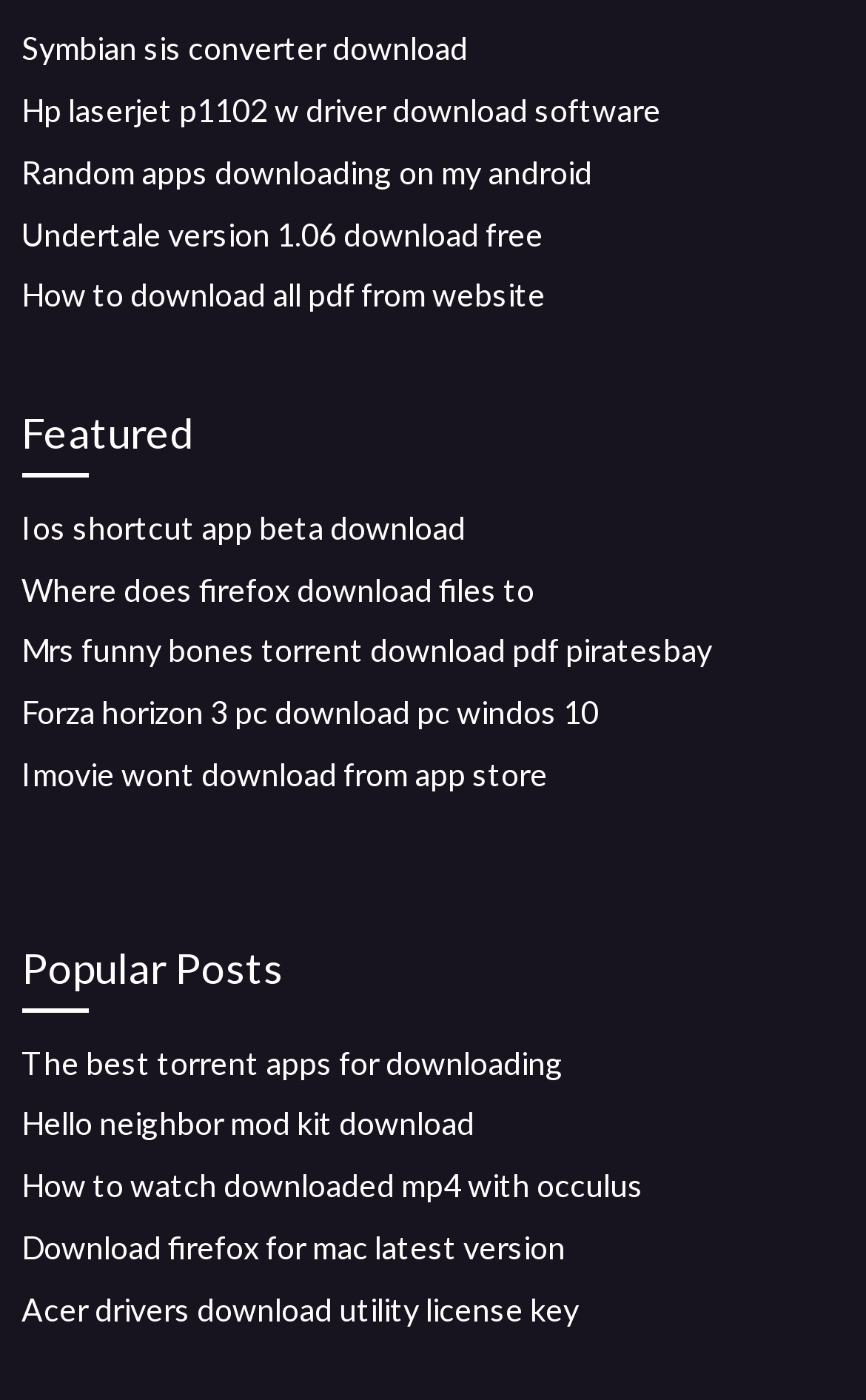Please identify the bounding box coordinates of where to click in order to follow the instruction: "Learn about Random apps downloading on my android".

[0.025, 0.109, 0.684, 0.136]